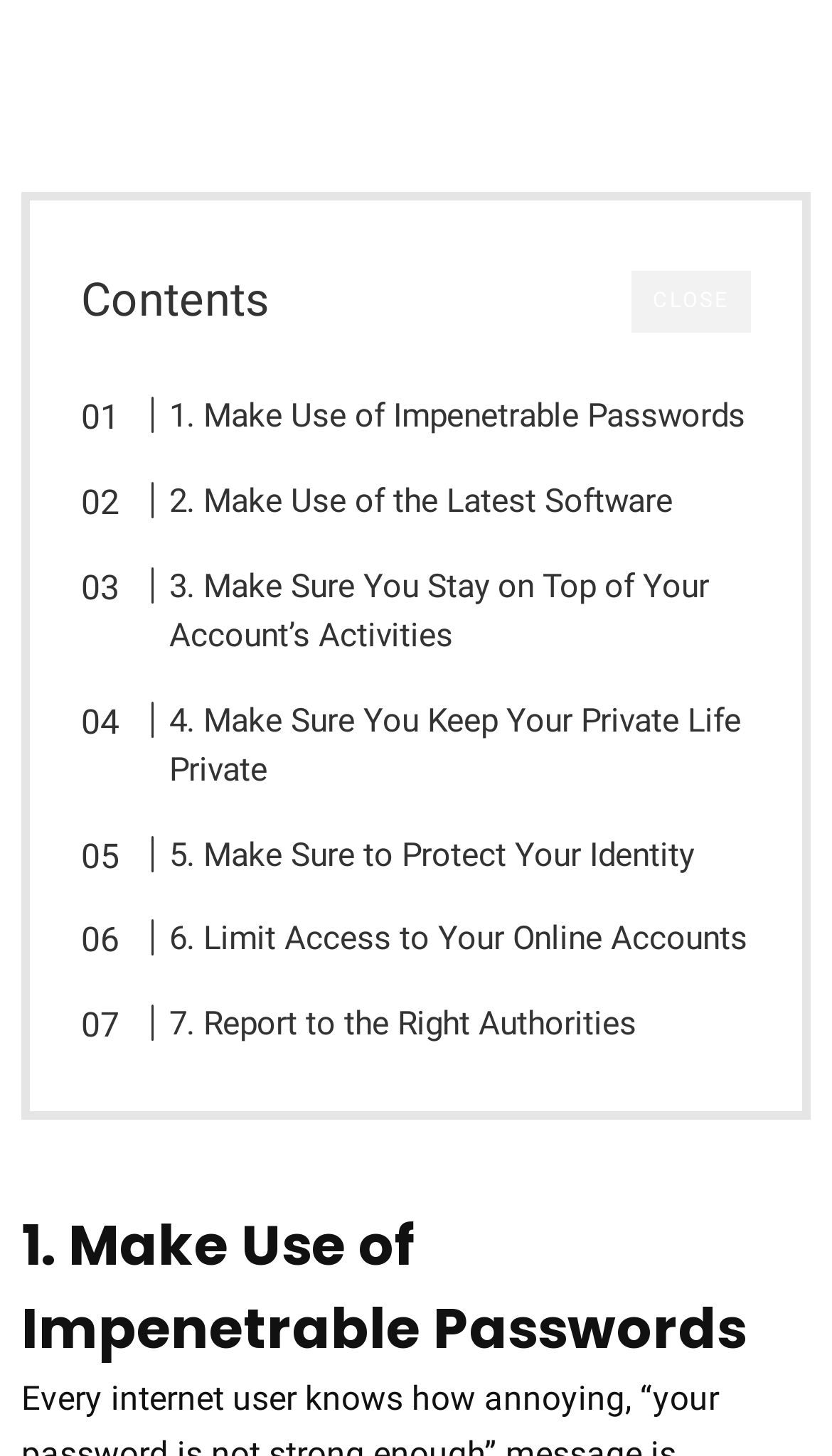How many headings are there in the webpage?
Based on the image, answer the question with a single word or brief phrase.

1